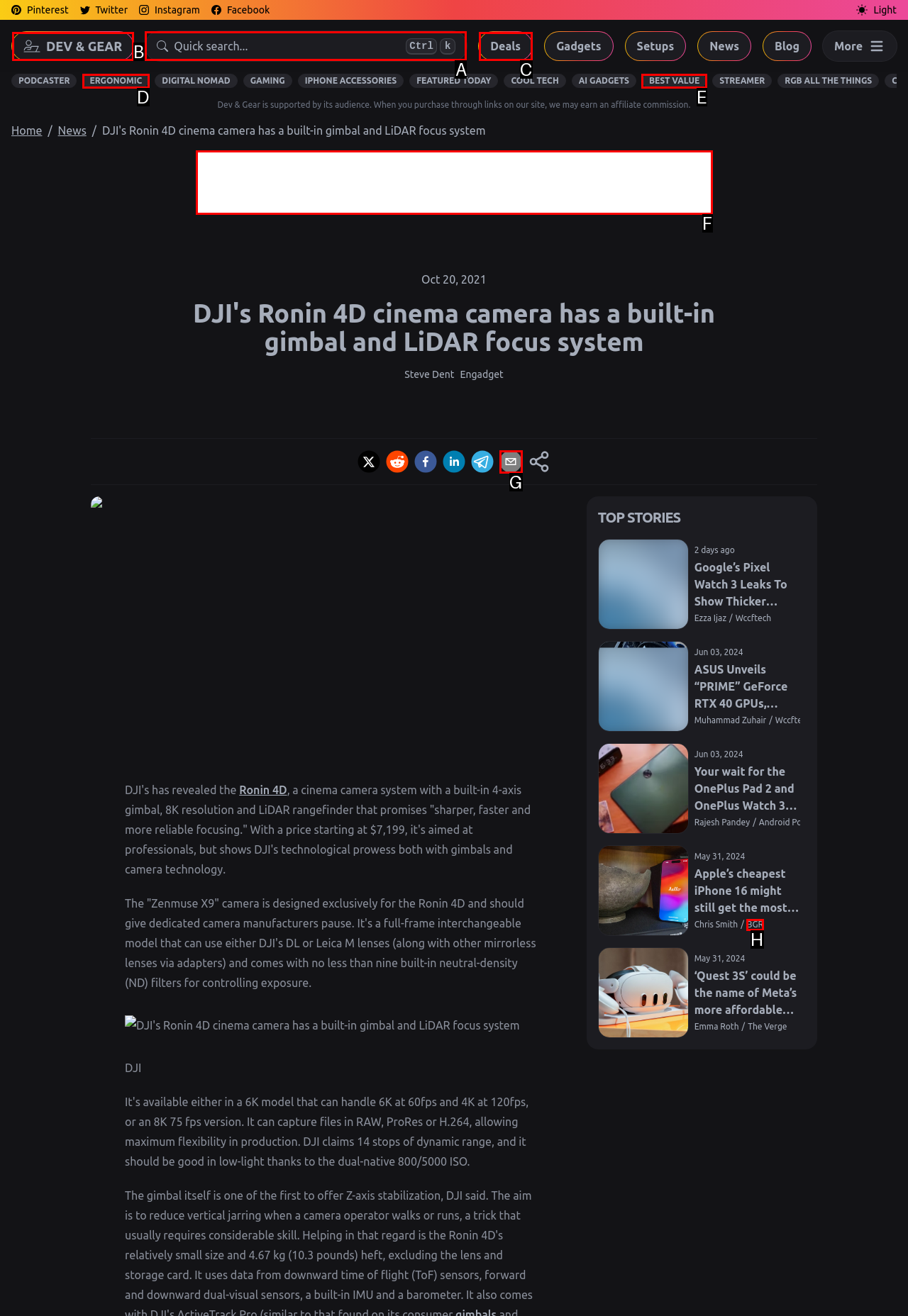What is the letter of the UI element you should click to Search for something? Provide the letter directly.

A